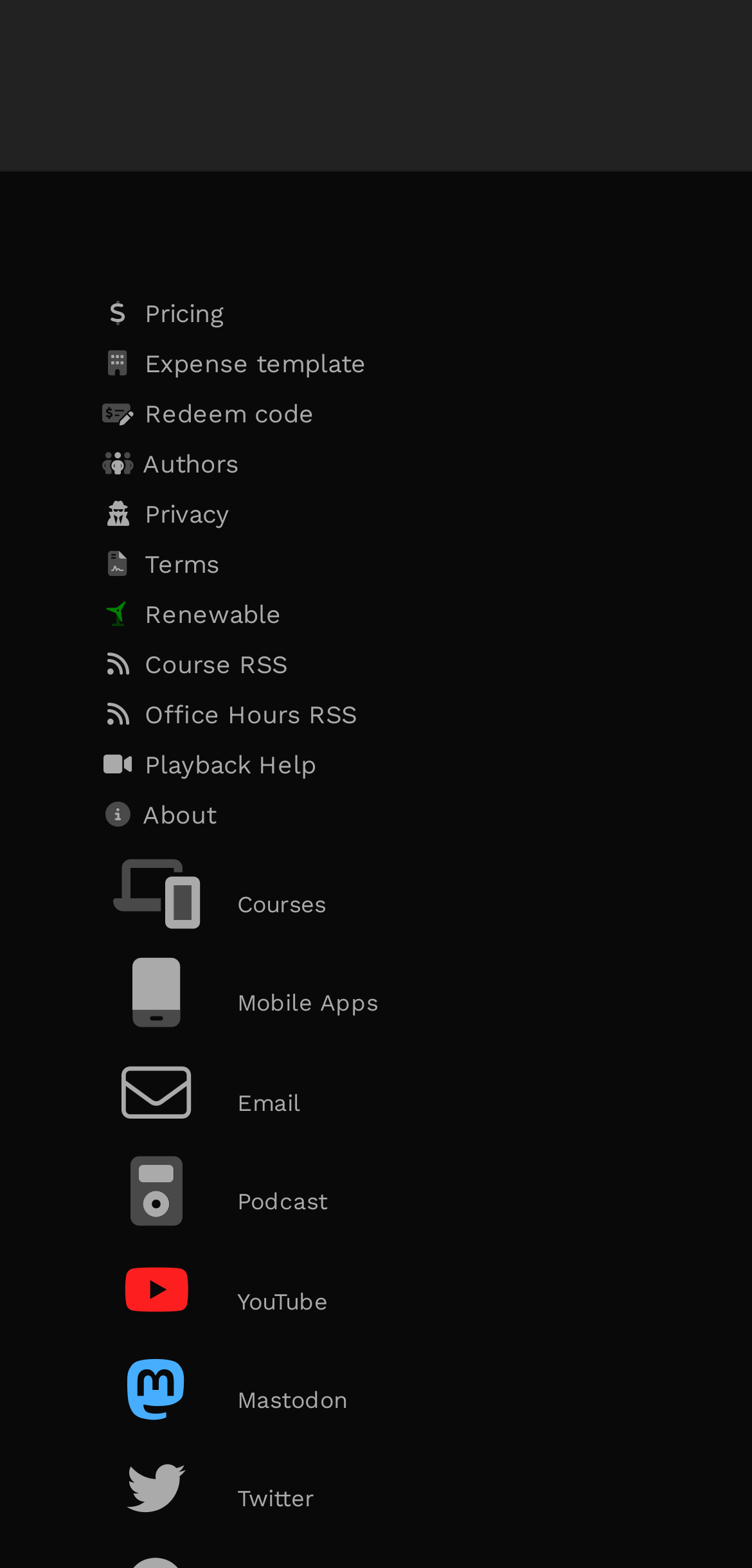Please identify the bounding box coordinates of the element on the webpage that should be clicked to follow this instruction: "Redeem a code". The bounding box coordinates should be given as four float numbers between 0 and 1, formatted as [left, top, right, bottom].

[0.131, 0.248, 0.869, 0.28]